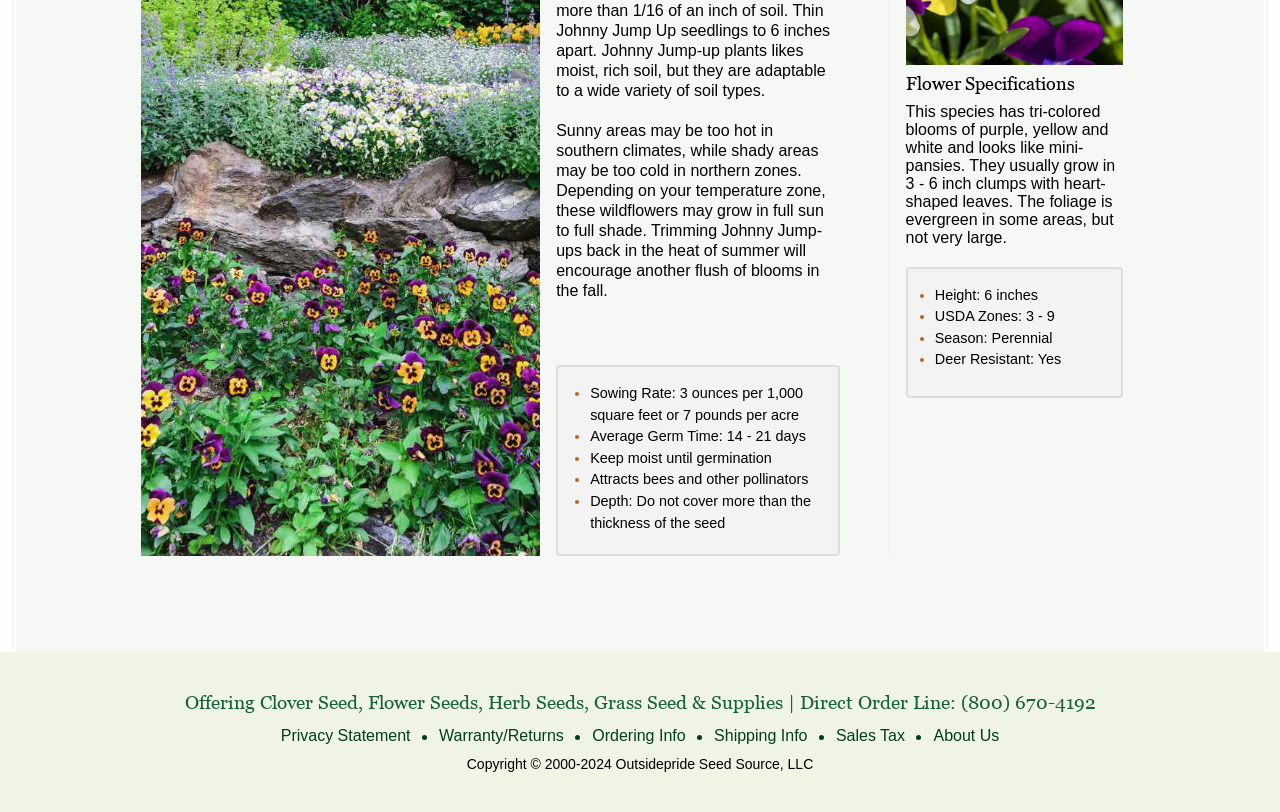Respond to the question below with a single word or phrase: What is the average germination time for Johnny Jump-ups?

14 - 21 days